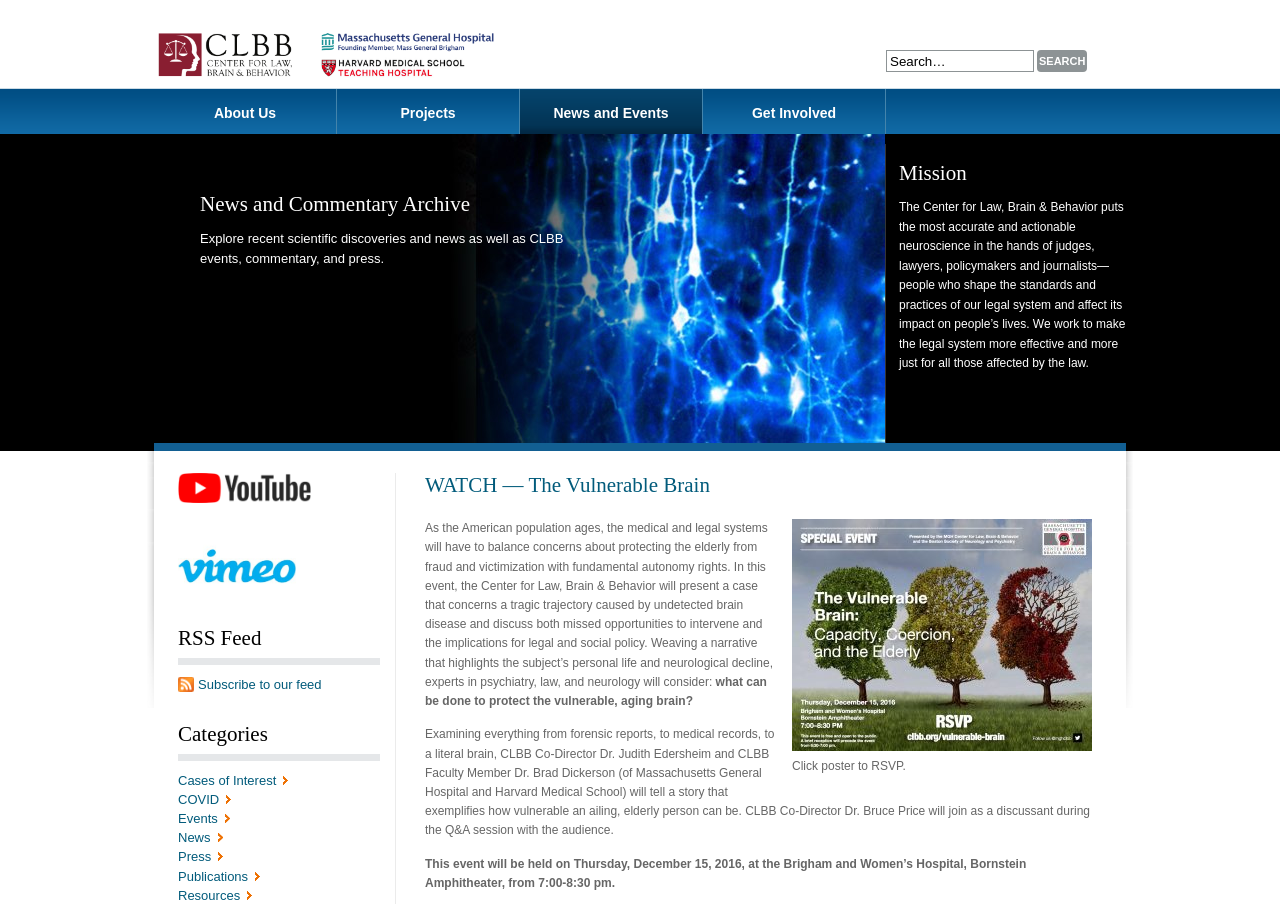Find the bounding box coordinates of the element to click in order to complete the given instruction: "Subscribe to the RSS feed."

[0.139, 0.749, 0.251, 0.766]